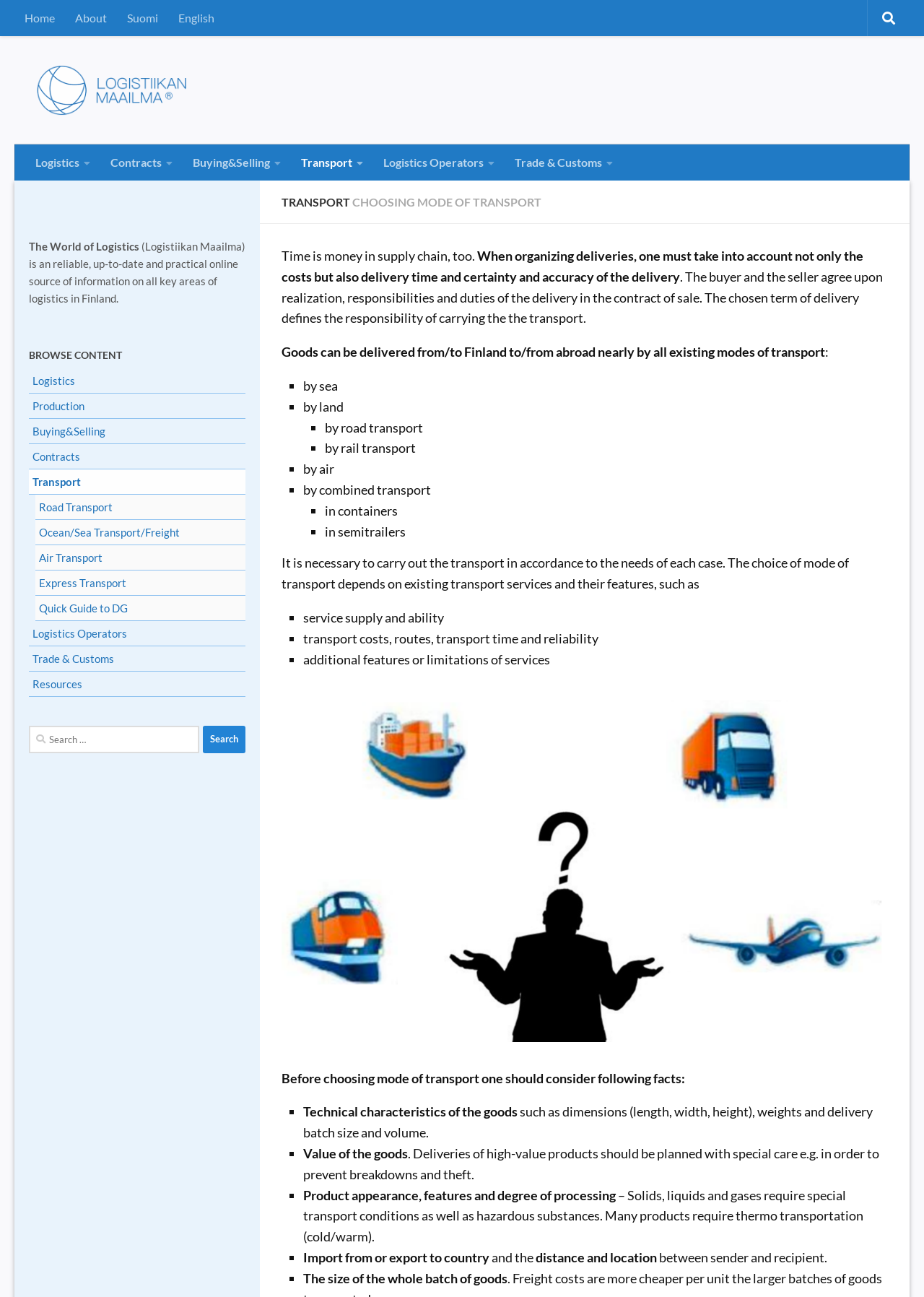What is the purpose of the 'The World of Logistics' website?
Look at the image and construct a detailed response to the question.

The purpose of the 'The World of Logistics' website is to provide a reliable, up-to-date, and practical online source of information on all key areas of logistics in Finland.